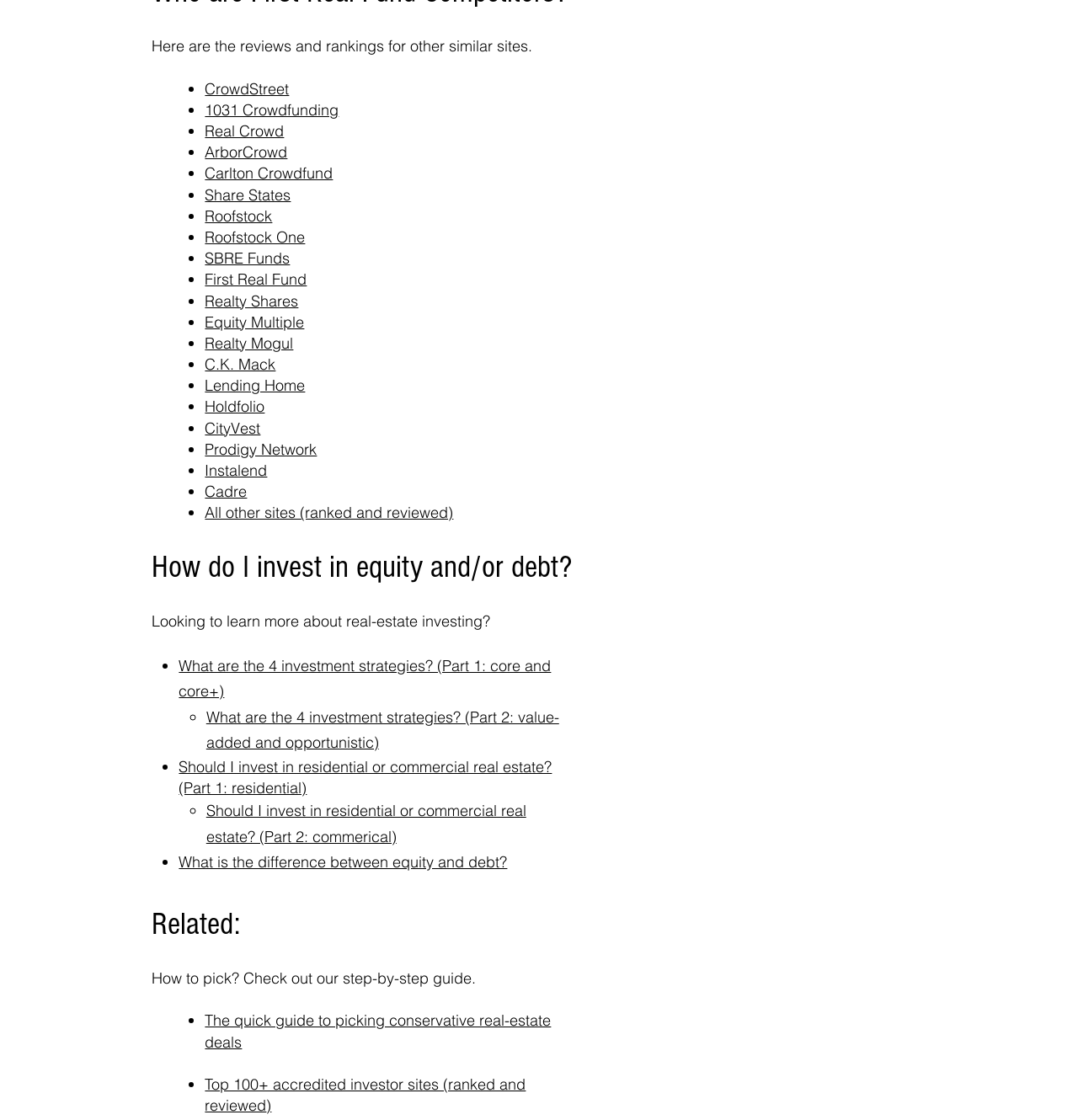Please find the bounding box coordinates of the element that you should click to achieve the following instruction: "Read about How to invest in equity and/or debt". The coordinates should be presented as four float numbers between 0 and 1: [left, top, right, bottom].

[0.141, 0.486, 0.534, 0.526]